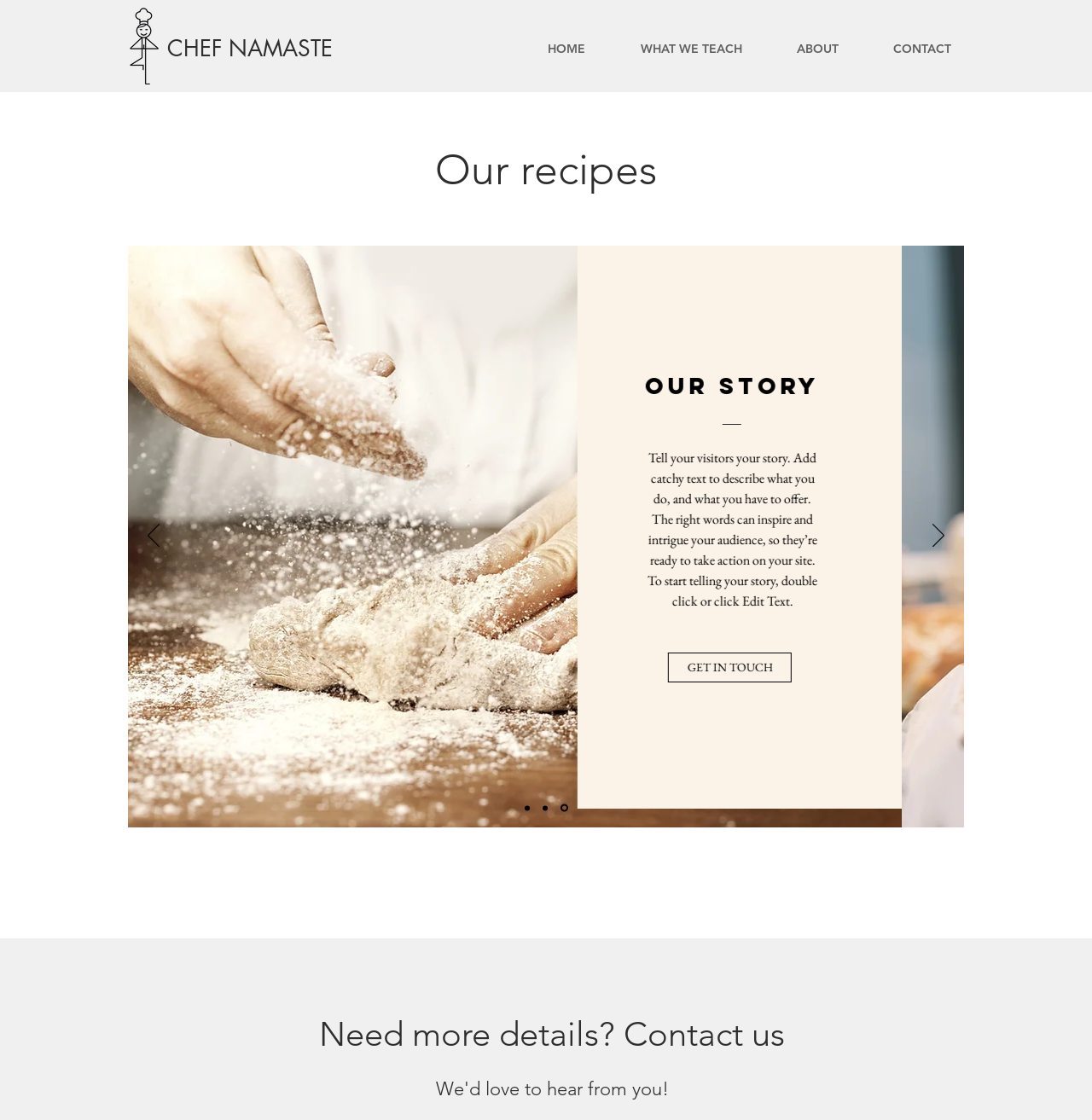Refer to the image and provide an in-depth answer to the question:
What is the theme of the website?

The theme of the website can be determined by looking at the various elements on the webpage, such as the 'Our recipes' heading, the slideshow, and the 'WHAT WE TEACH' link, which suggest that the website is related to kids classes, possibly cooking or culinary classes.